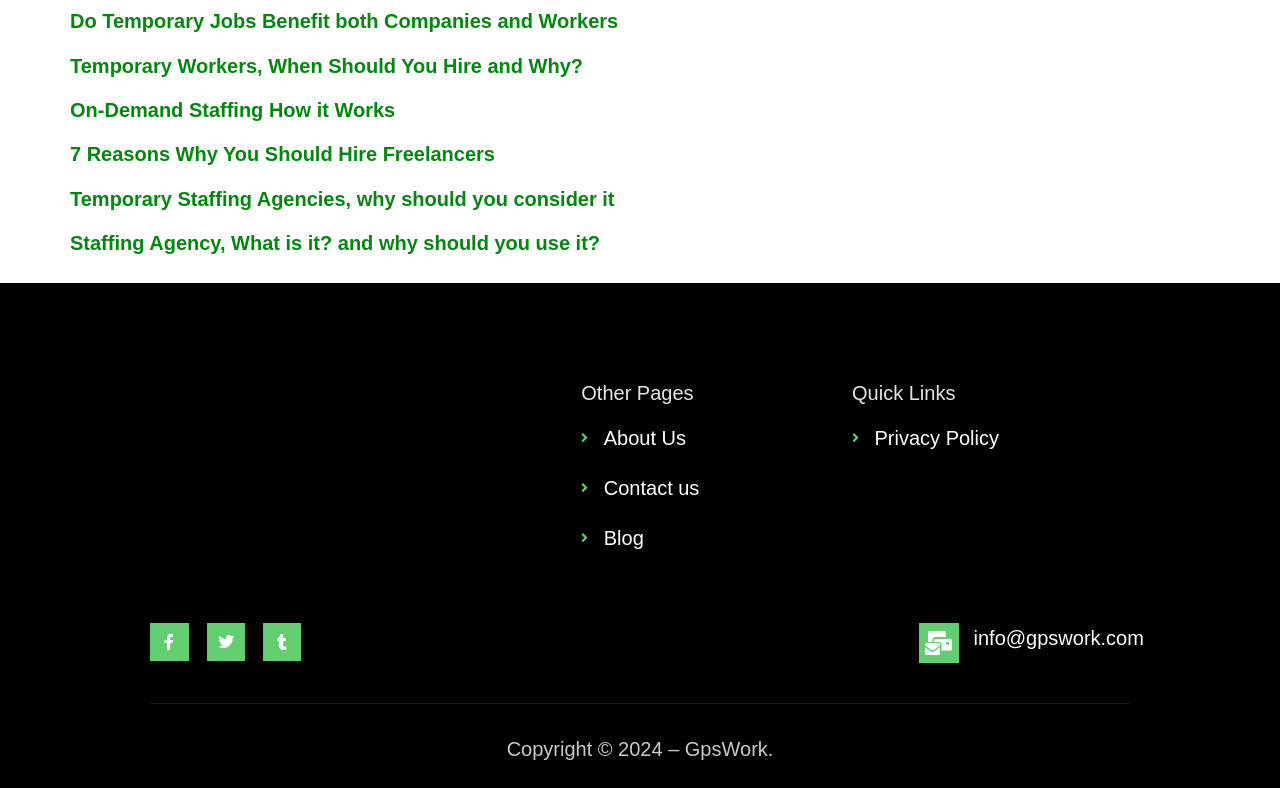Determine the bounding box coordinates for the element that should be clicked to follow this instruction: "Follow on Facebook". The coordinates should be given as four float numbers between 0 and 1, in the format [left, top, right, bottom].

[0.117, 0.79, 0.147, 0.839]